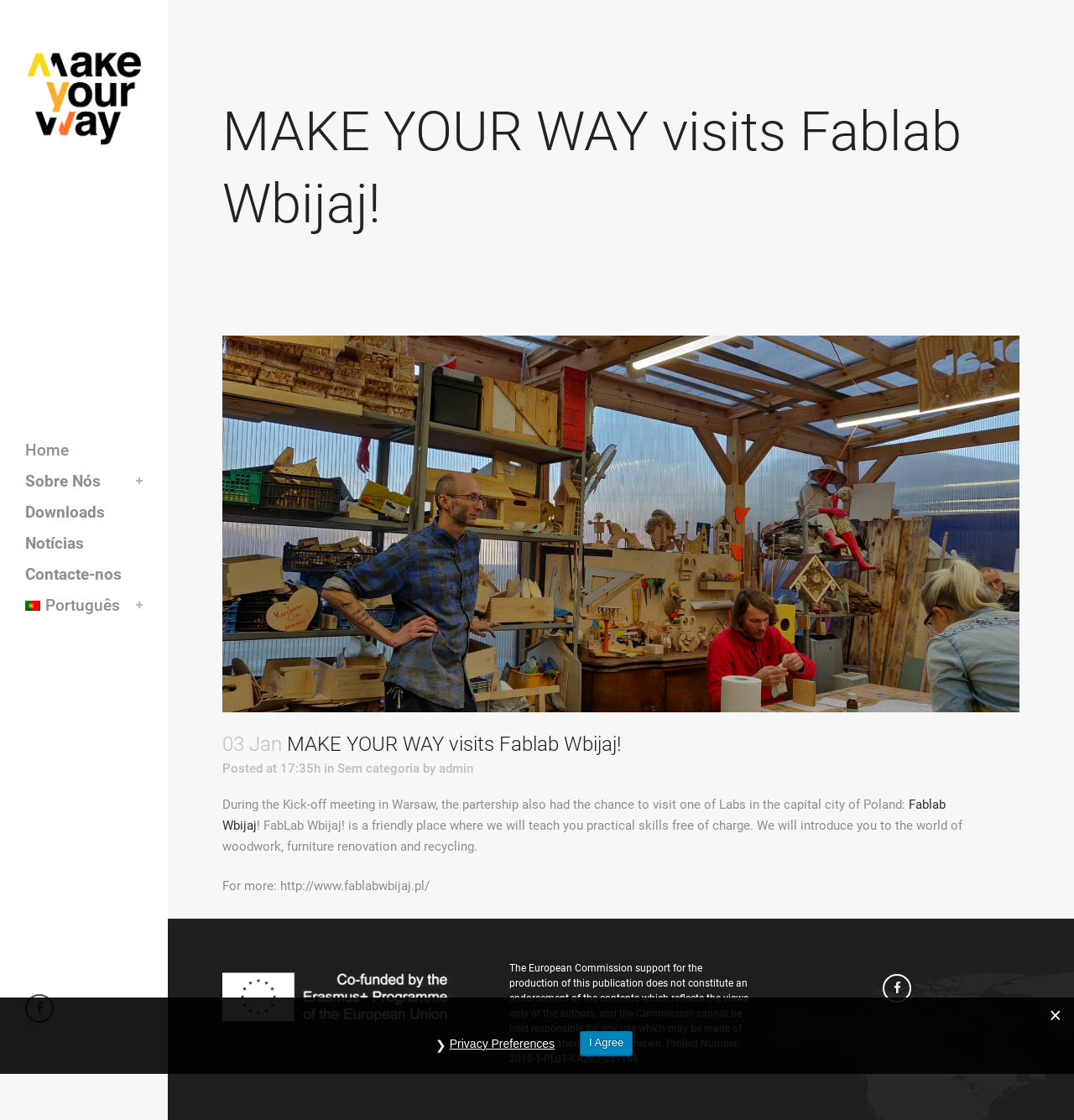What is the project number mentioned in the webpage?
Refer to the image and provide a thorough answer to the question.

The answer can be found in the content info section at the bottom of the webpage, where it is mentioned that 'Project Number: 2018-1-PL01-KA202-051166'.